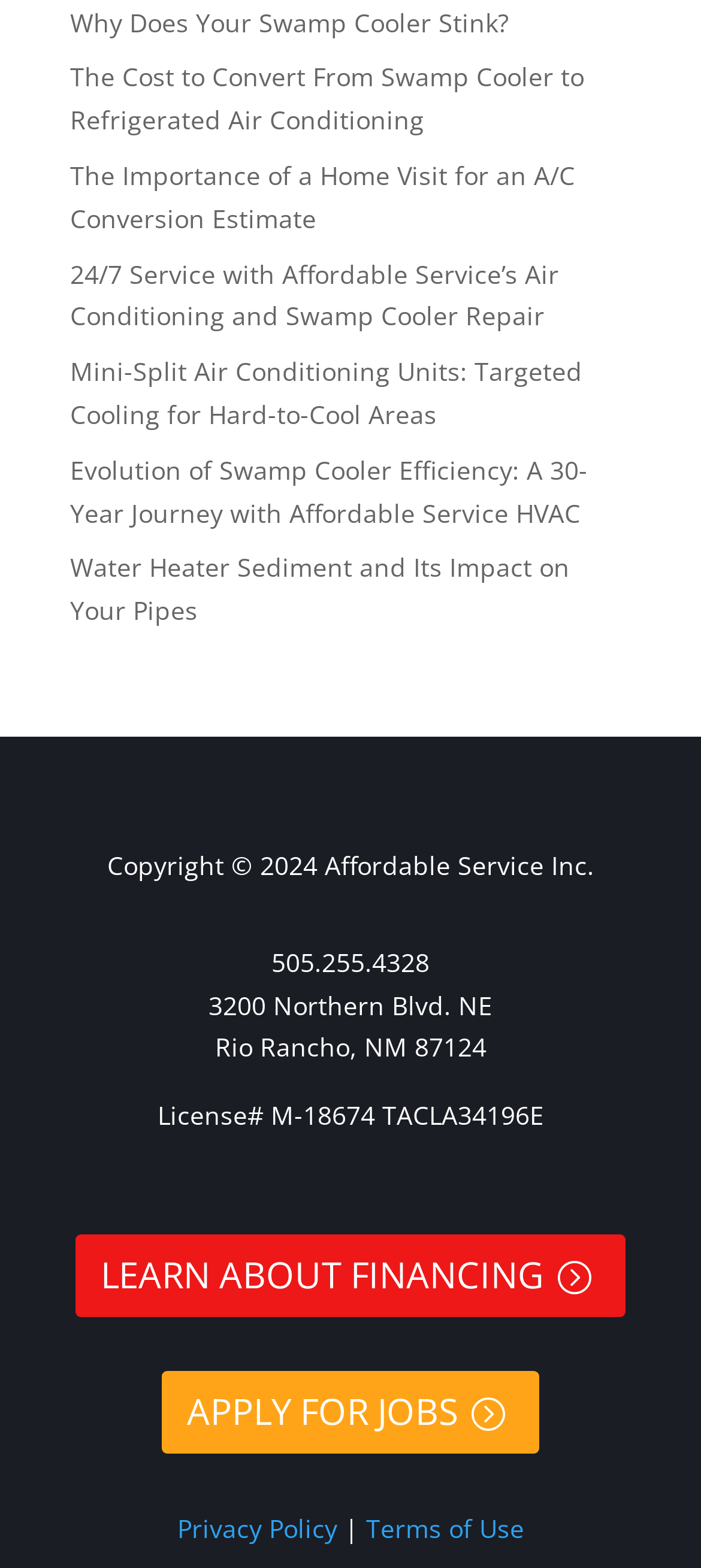Identify the bounding box for the described UI element. Provide the coordinates in (top-left x, top-left y, bottom-right x, bottom-right y) format with values ranging from 0 to 1: Apply for Jobs

[0.231, 0.874, 0.769, 0.927]